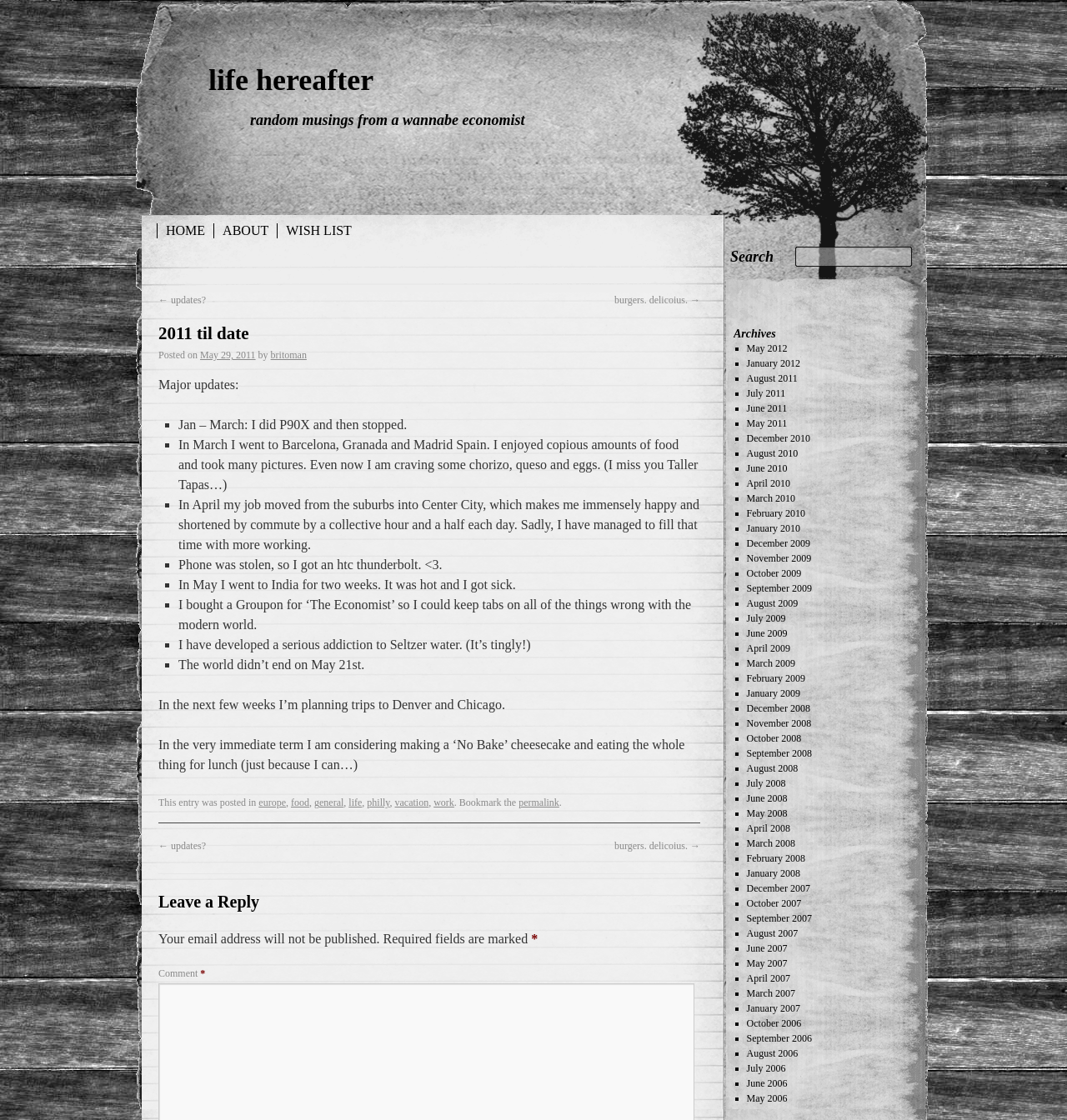Could you identify the text that serves as the heading for this webpage?

2011 til date